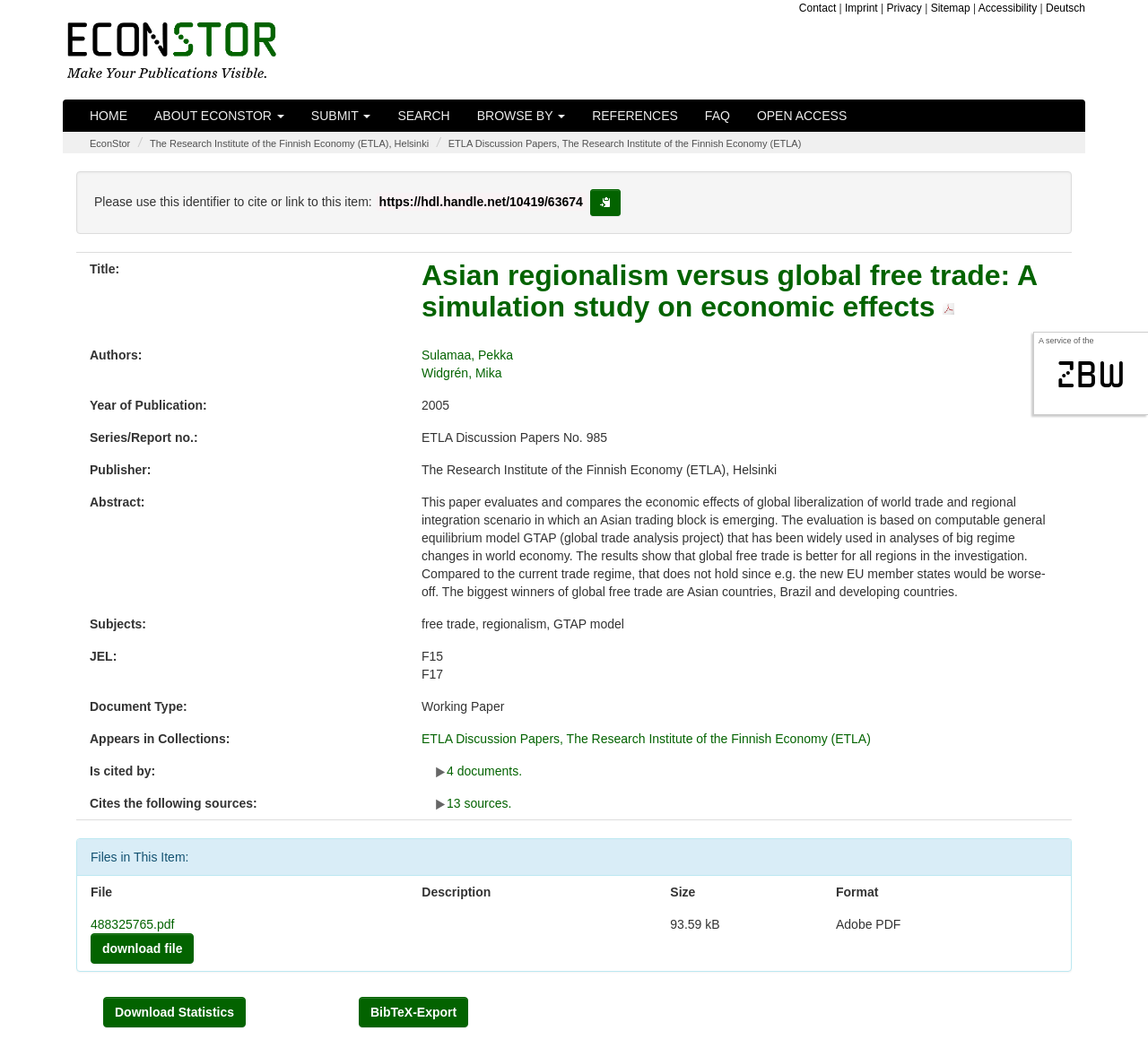From the details in the image, provide a thorough response to the question: What is the format of the downloadable file?

The format of the downloadable file can be inferred from the link '488325765.pdf' which suggests that the file is in PDF format.